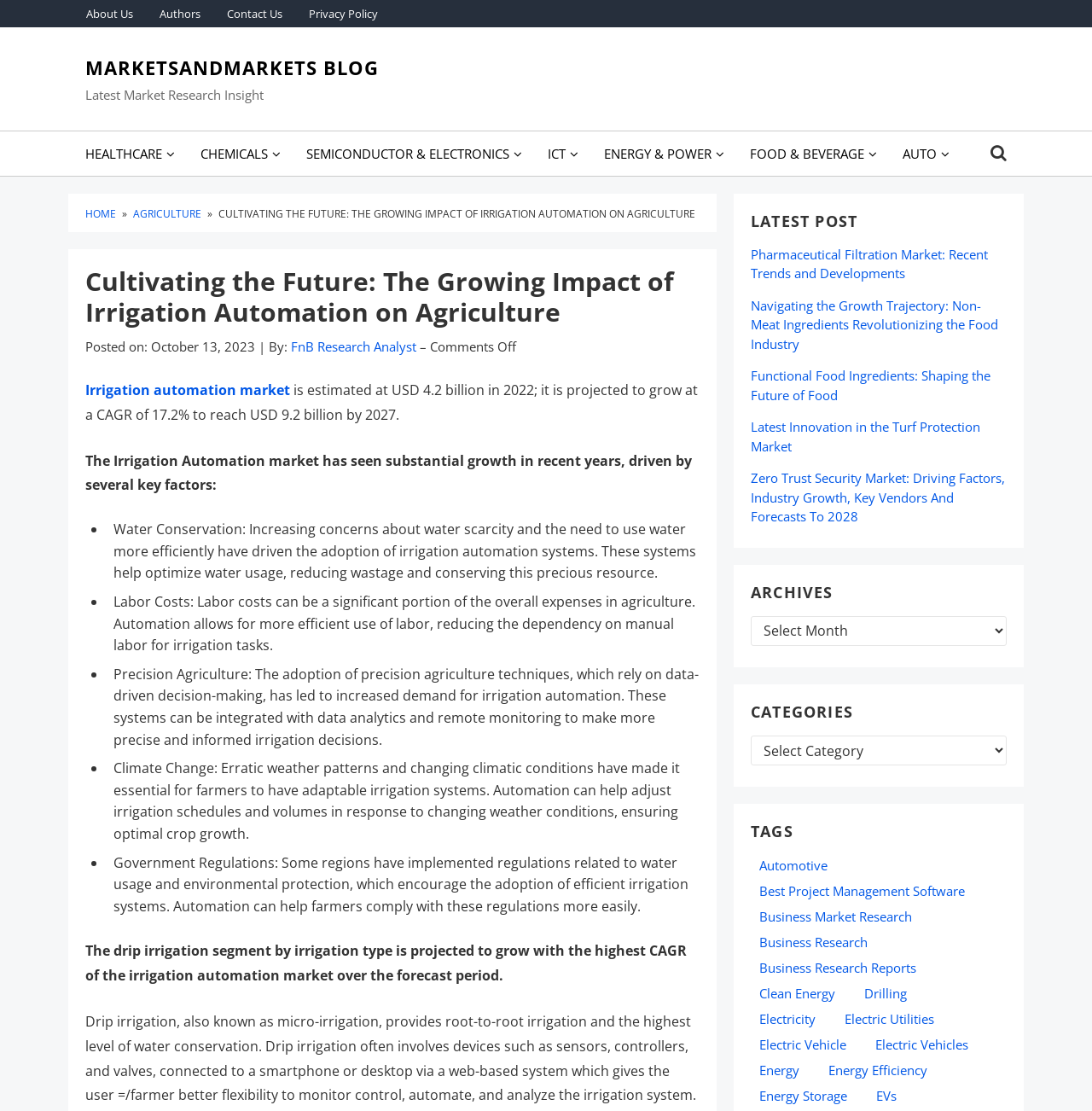Please provide a short answer using a single word or phrase for the question:
How many tags are displayed on the webpage?

15